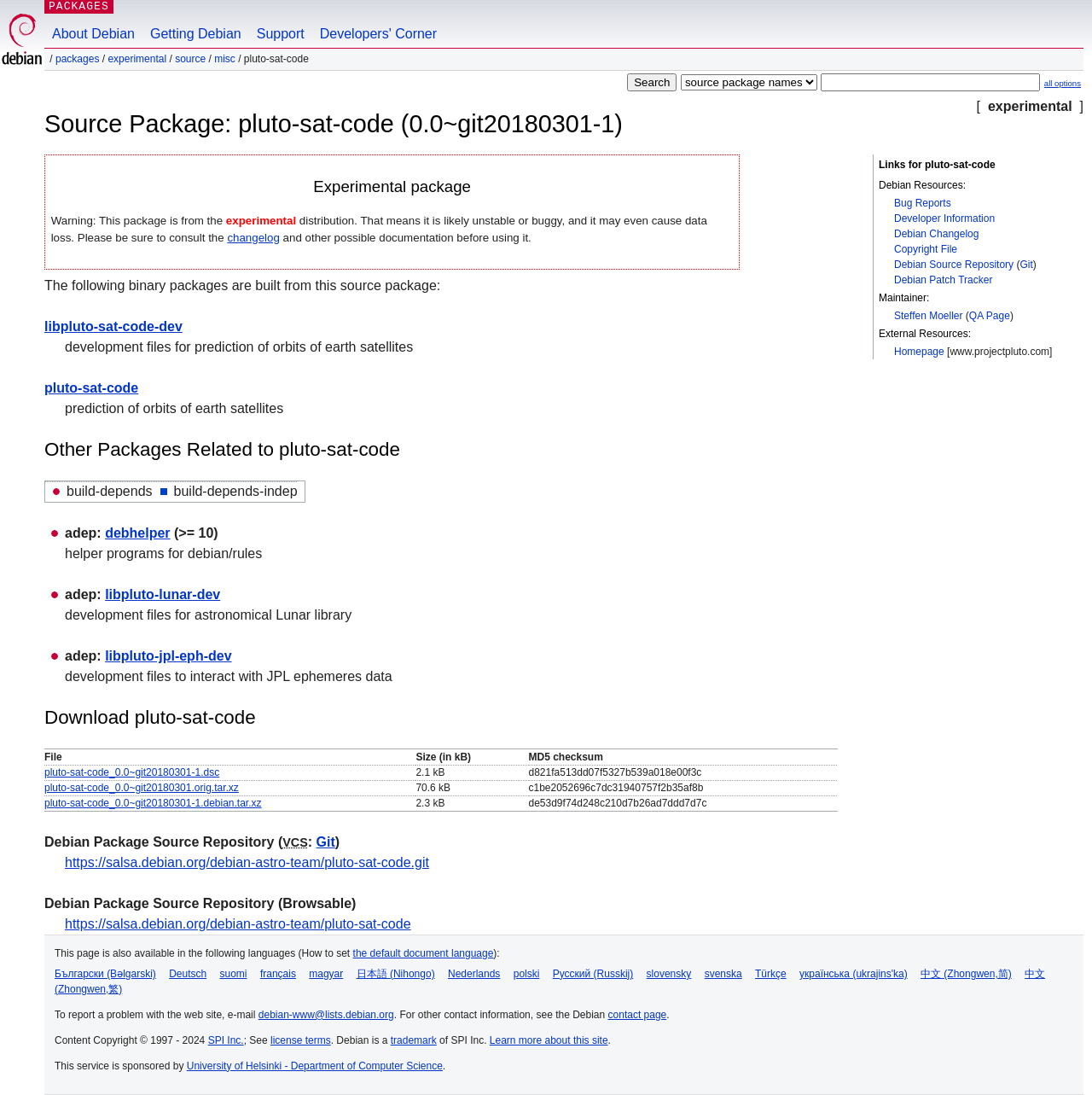What is the name of the source package?
Please provide a single word or phrase as your answer based on the screenshot.

pluto-sat-code